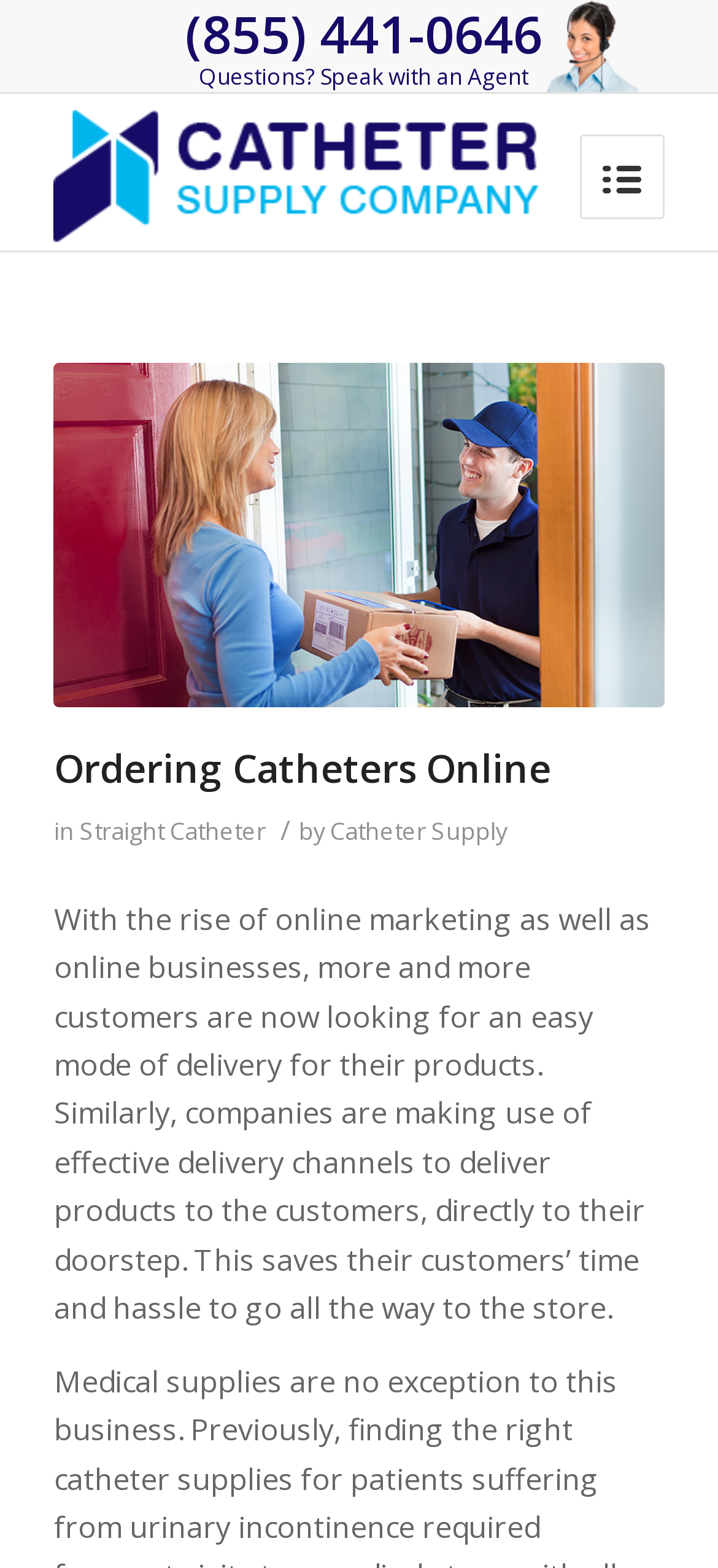Please examine the image and answer the question with a detailed explanation:
What is the benefit of home delivery for customers?

The benefit of home delivery for customers can be inferred from the text on the webpage, which states that home delivery 'saves their customers’ time and hassle to go all the way to the store'.